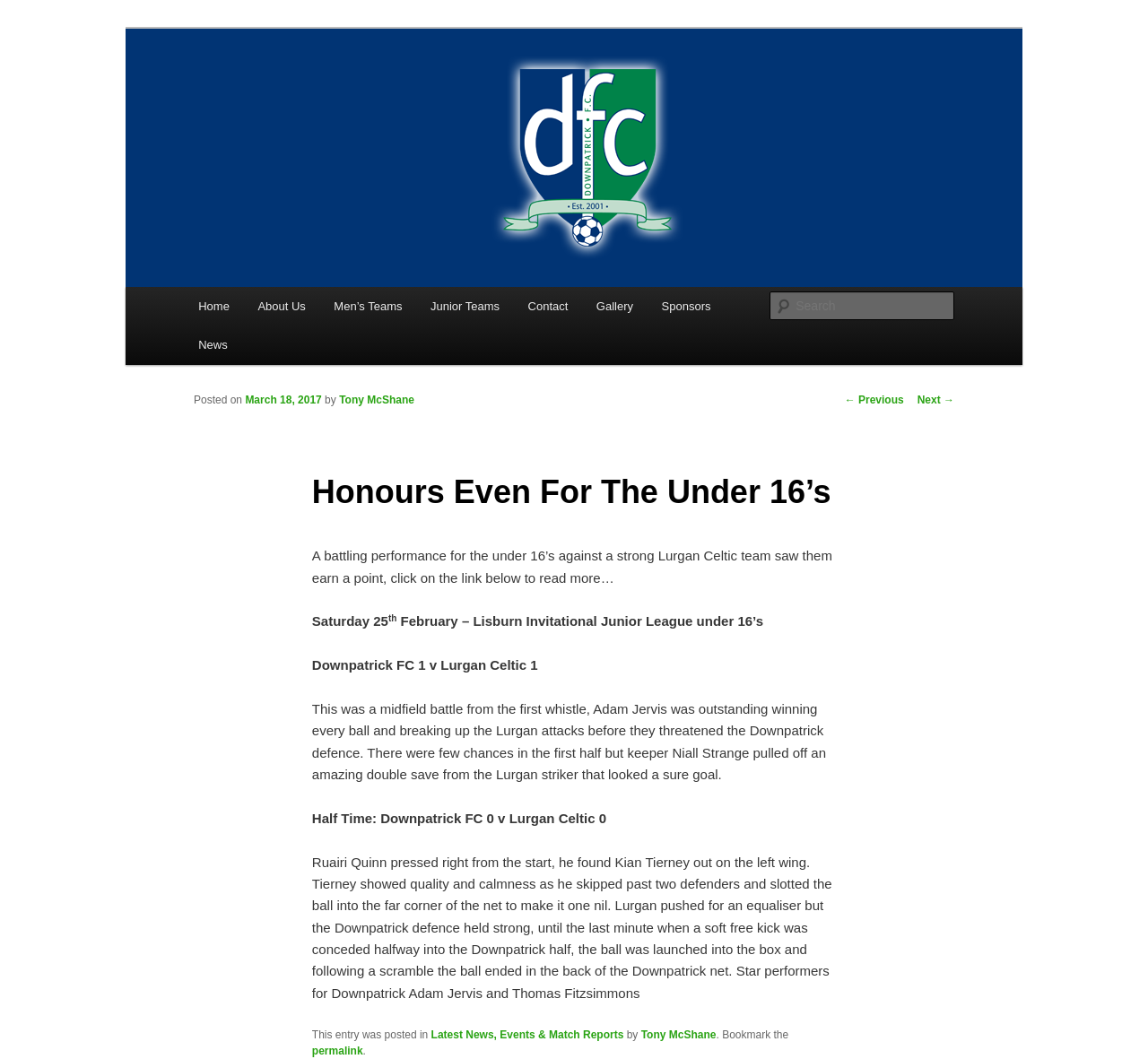What is the position of the search box?
Please give a detailed and thorough answer to the question, covering all relevant points.

I found the answer by analyzing the bounding box coordinates of the search box element, which indicates that it is located at the top right of the webpage.